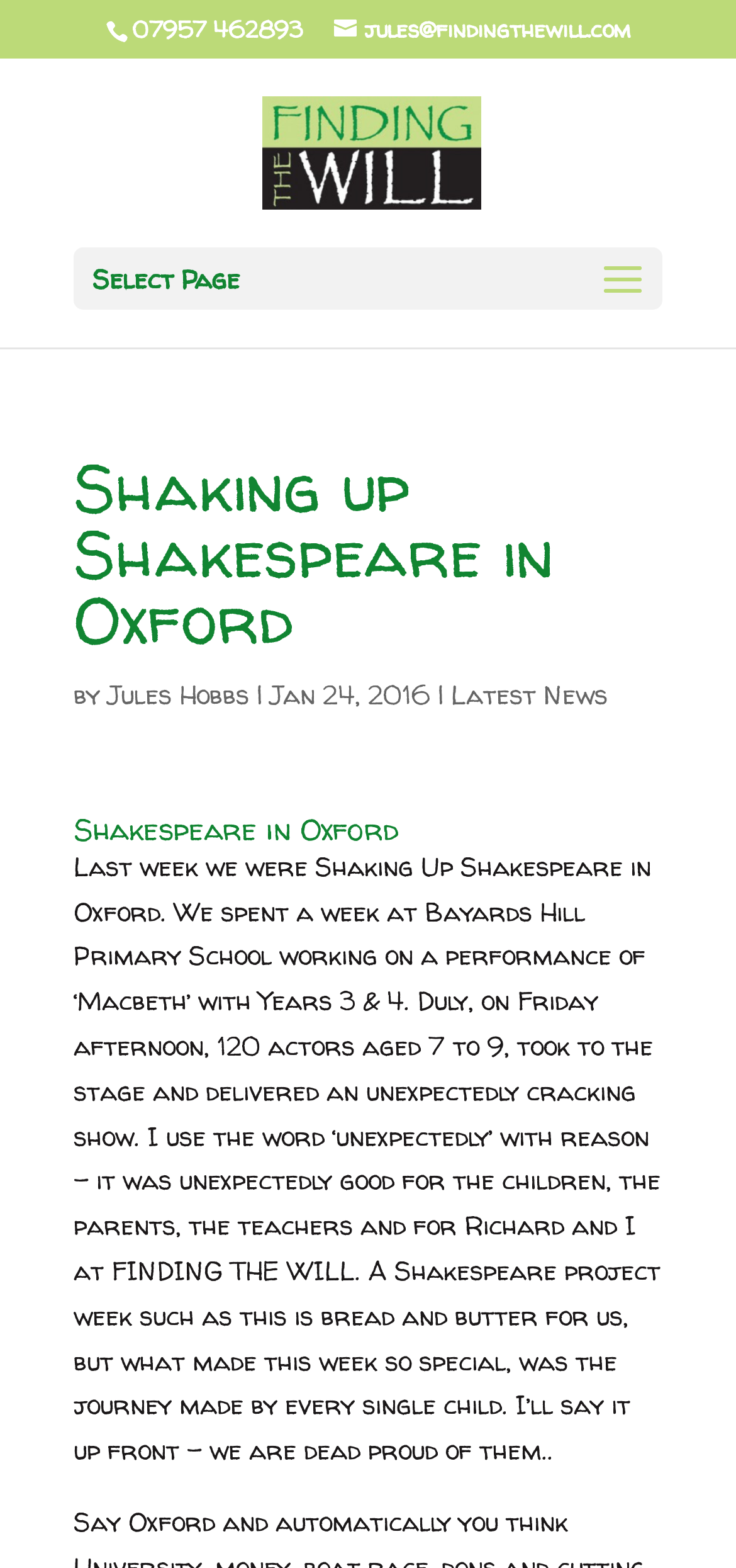Using the information in the image, give a detailed answer to the following question: Who is the author of the article?

I found the author's name by looking at the link element with the bounding box coordinates [0.146, 0.431, 0.338, 0.454], which contains the text 'Jules Hobbs'.